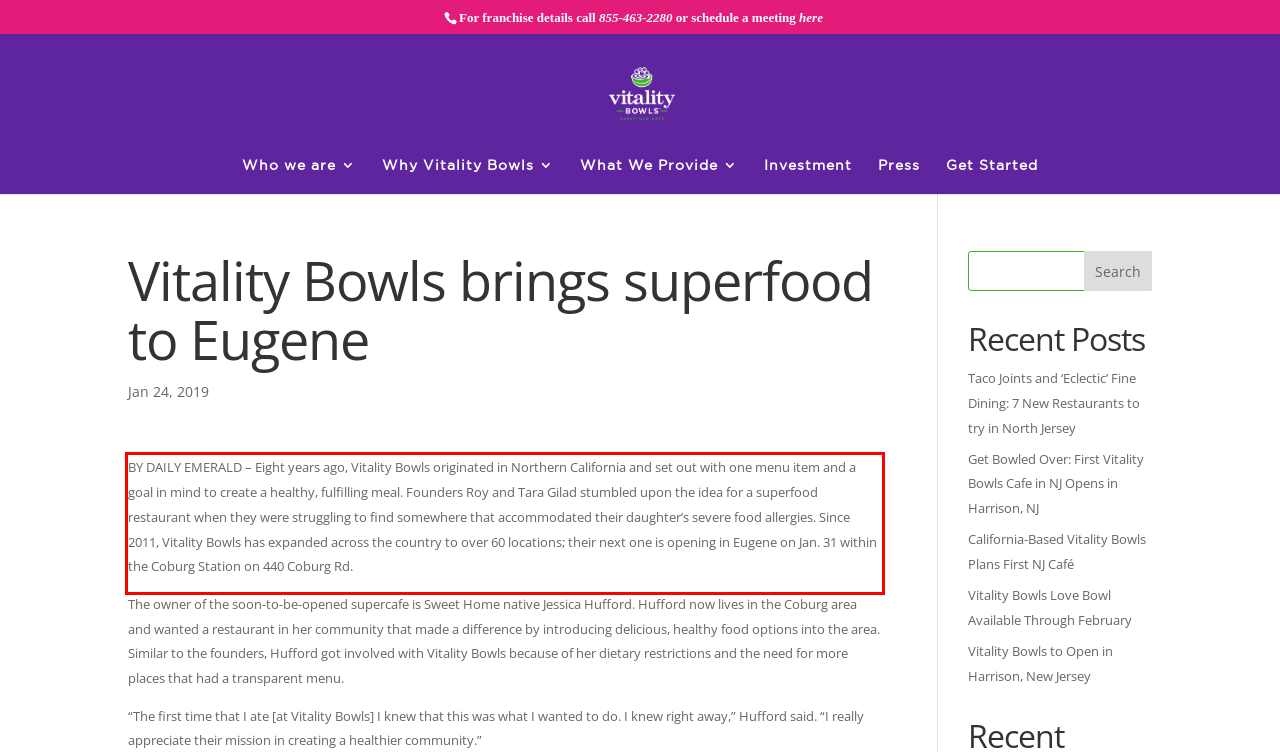Identify the text within the red bounding box on the webpage screenshot and generate the extracted text content.

BY DAILY EMERALD – Eight years ago, Vitality Bowls originated in Northern California and set out with one menu item and a goal in mind to create a healthy, fulfilling meal. Founders Roy and Tara Gilad stumbled upon the idea for a superfood restaurant when they were struggling to find somewhere that accommodated their daughter’s severe food allergies. Since 2011, Vitality Bowls has expanded across the country to over 60 locations; their next one is opening in Eugene on Jan. 31 within the Coburg Station on 440 Coburg Rd.